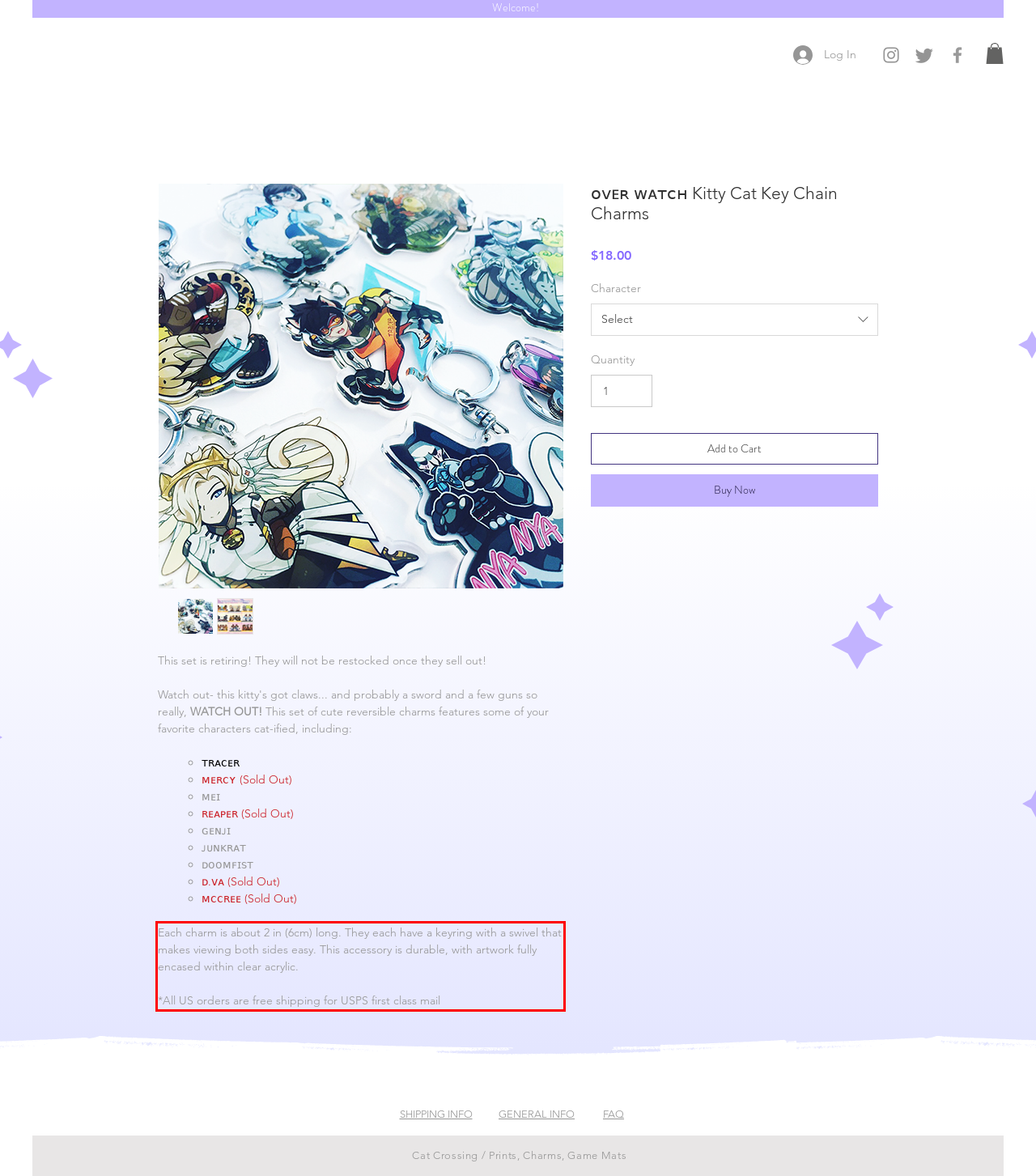Using the provided screenshot of a webpage, recognize and generate the text found within the red rectangle bounding box.

Each charm is about 2 in (6cm) long. They each have a keyring with a swivel that makes viewing both sides easy. This accessory is durable, with artwork fully encased within clear acrylic. *All US orders are free shipping for USPS first class mail